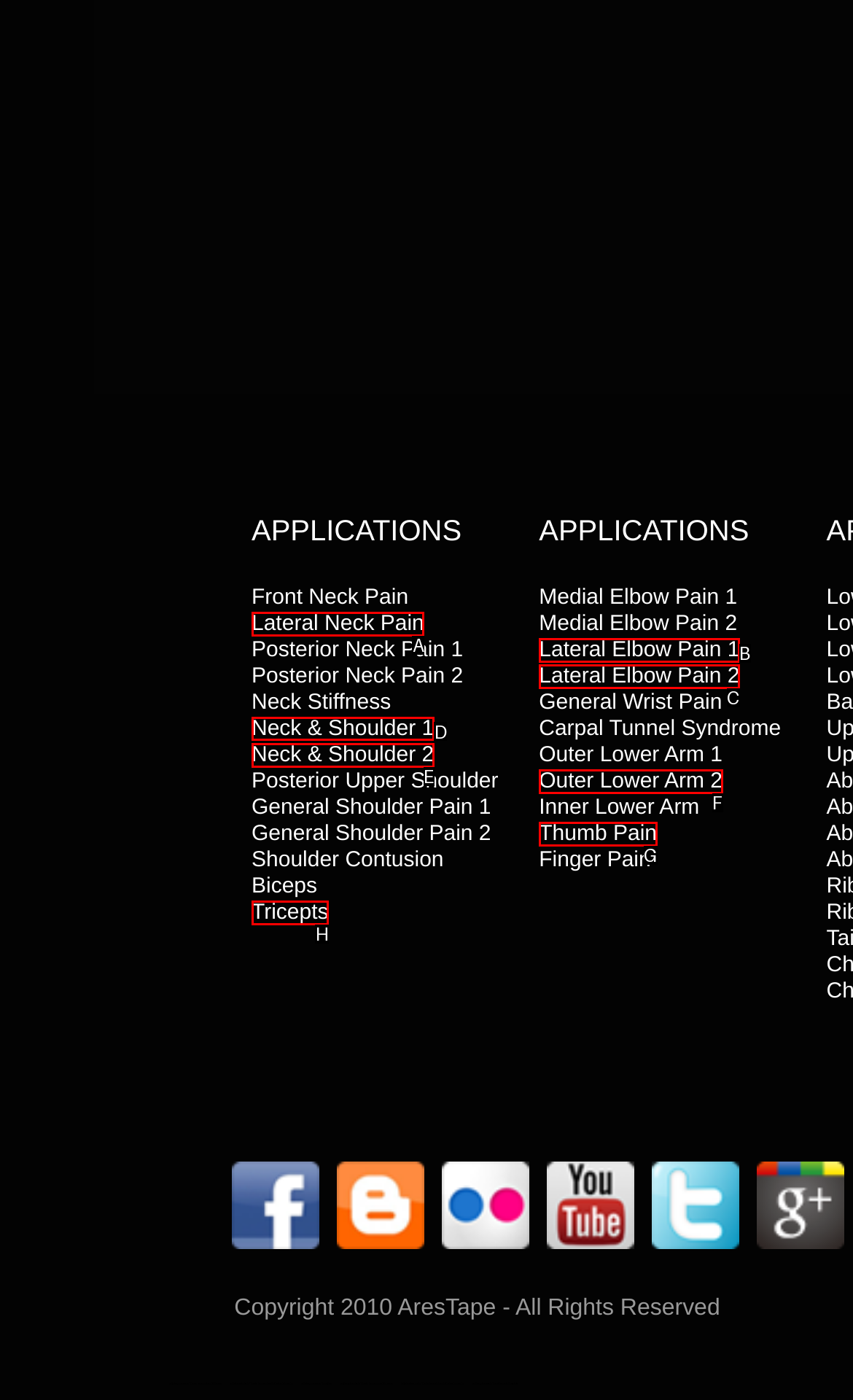Identify the HTML element I need to click to complete this task: Click on Neck & Shoulder 1 Provide the option's letter from the available choices.

D